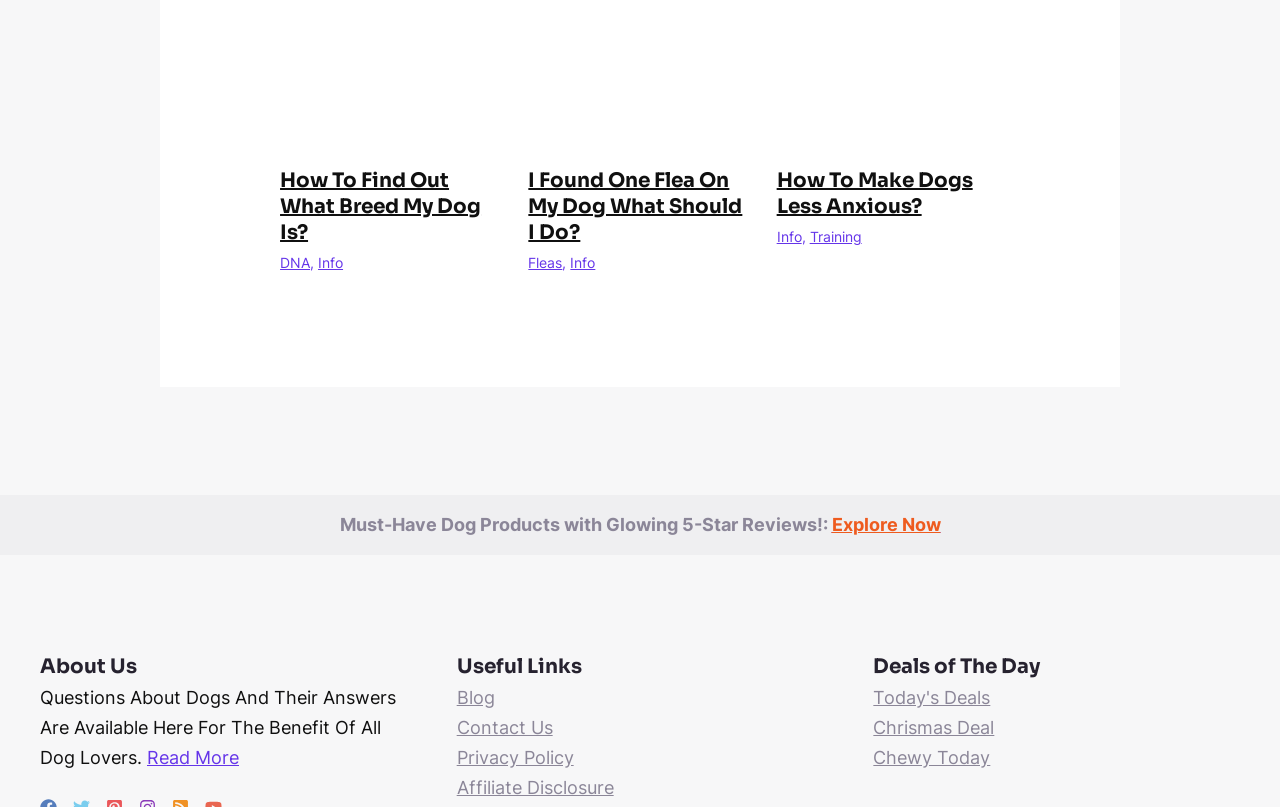Locate the UI element that matches the description Info in the webpage screenshot. Return the bounding box coordinates in the format (top-left x, top-left y, bottom-right x, bottom-right y), with values ranging from 0 to 1.

[0.607, 0.282, 0.626, 0.303]